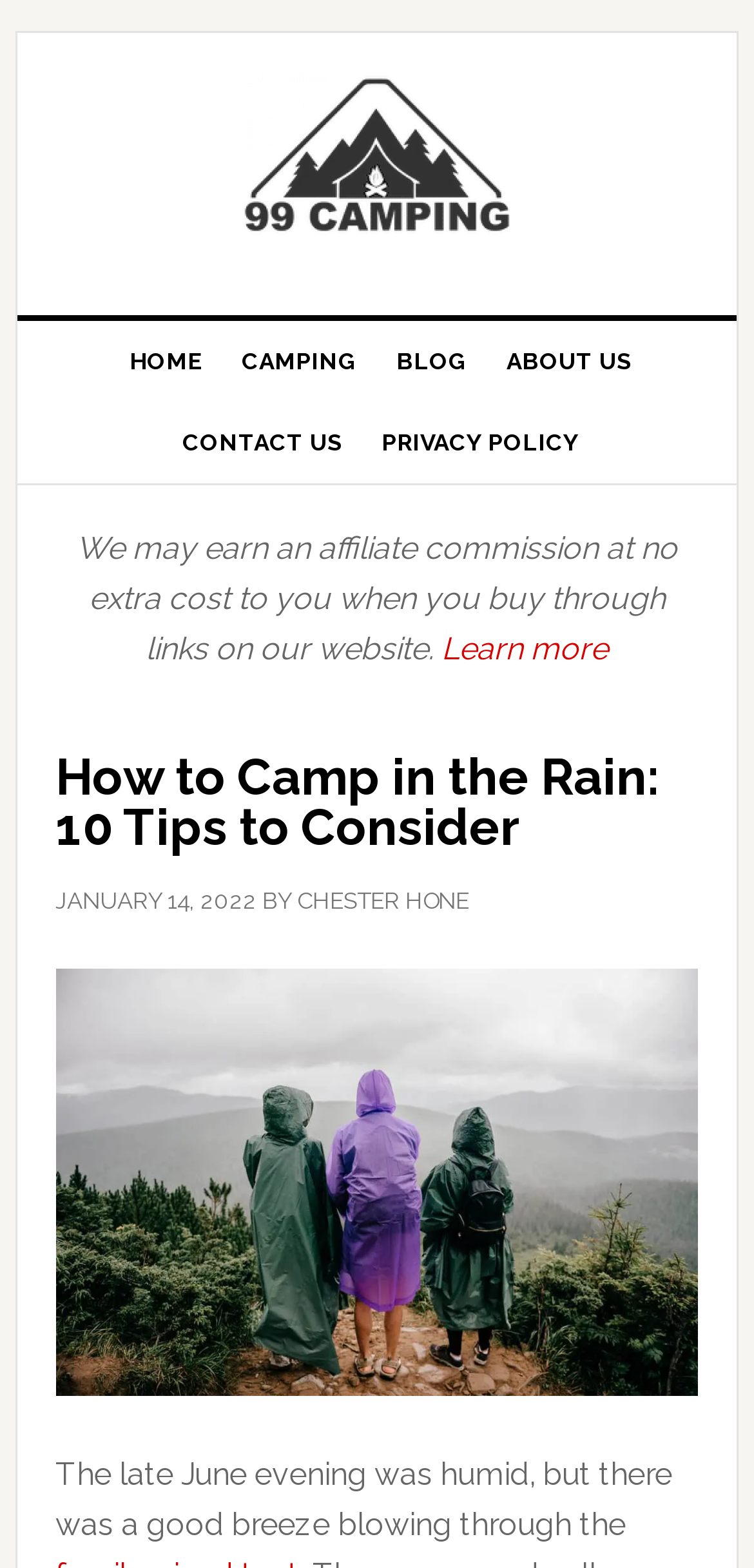Determine the bounding box coordinates of the element's region needed to click to follow the instruction: "read the article about camping in the rain". Provide these coordinates as four float numbers between 0 and 1, formatted as [left, top, right, bottom].

[0.074, 0.48, 0.926, 0.544]